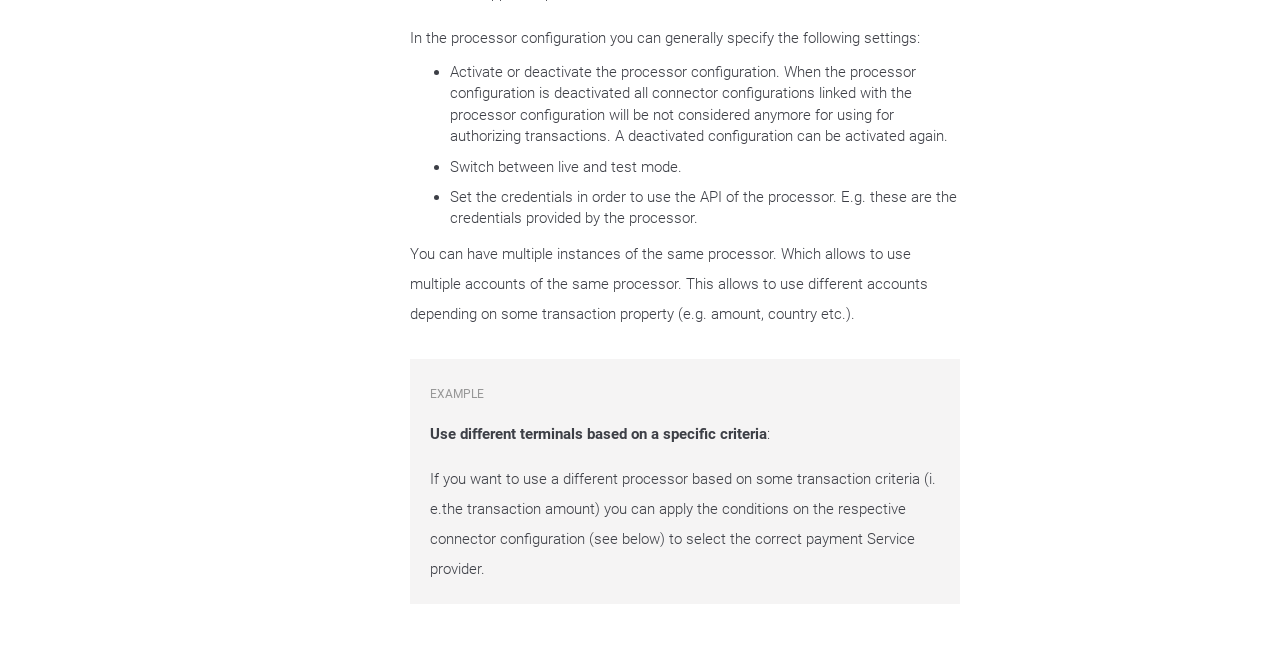Could you indicate the bounding box coordinates of the region to click in order to complete this instruction: "Learn about Email Handling".

[0.062, 0.158, 0.219, 0.216]